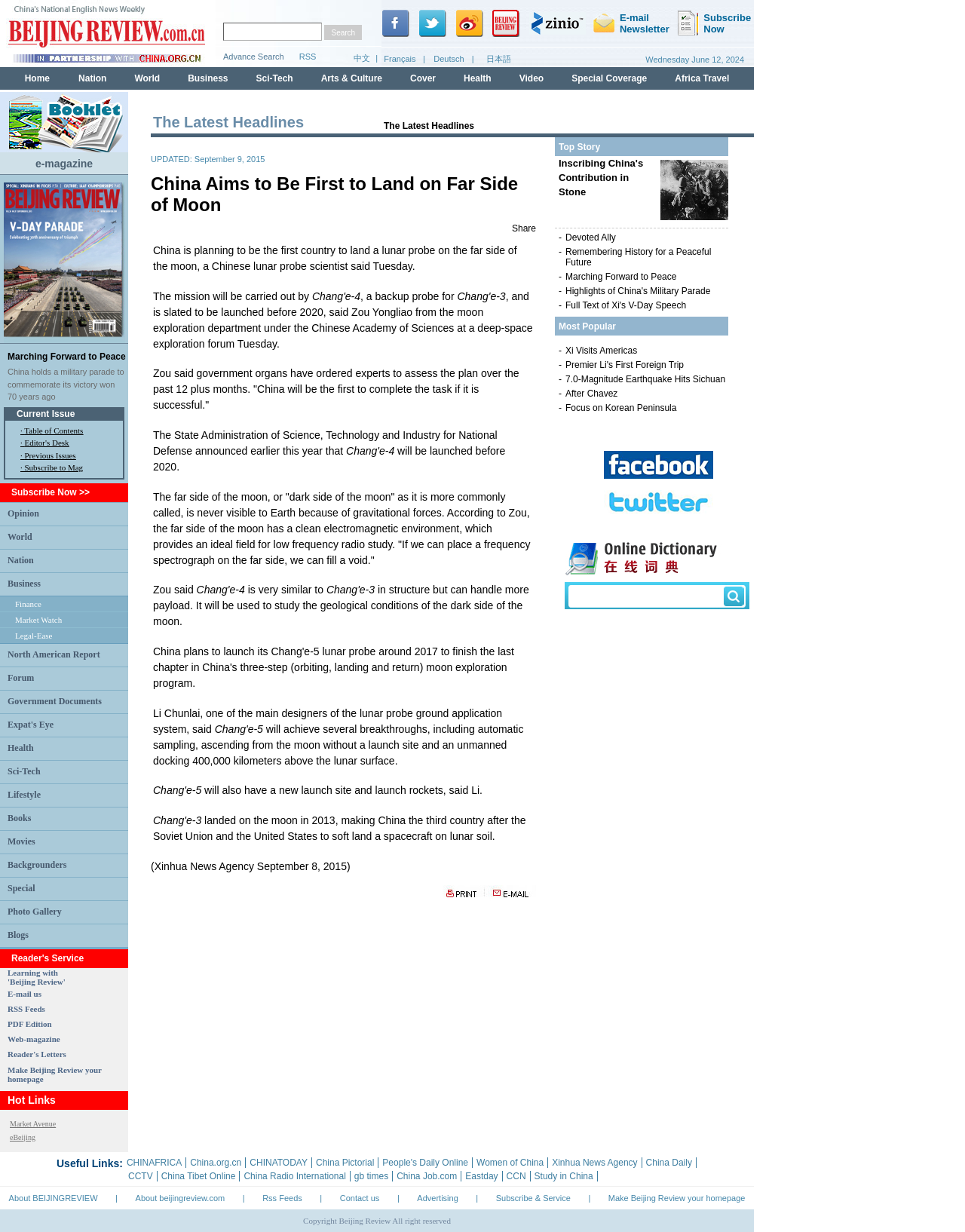Identify the bounding box coordinates of the clickable region necessary to fulfill the following instruction: "View Opinion". The bounding box coordinates should be four float numbers between 0 and 1, i.e., [left, top, right, bottom].

[0.008, 0.412, 0.041, 0.421]